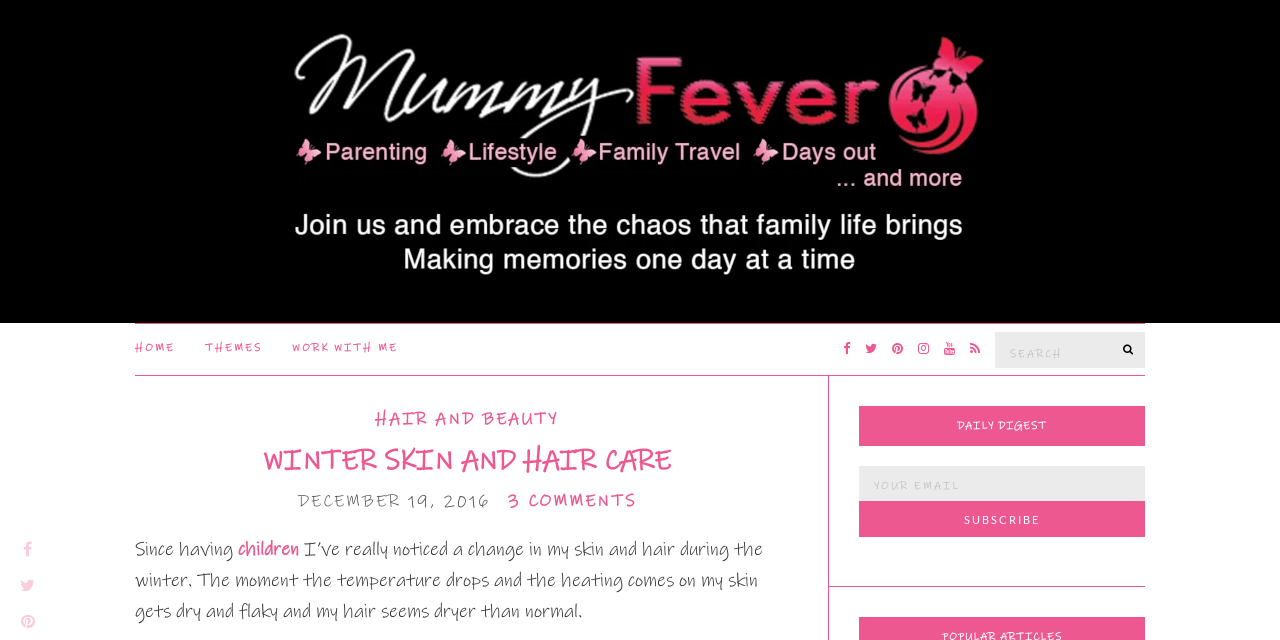Determine the bounding box coordinates for the clickable element to execute this instruction: "Go to the HOME page". Provide the coordinates as four float numbers between 0 and 1, i.e., [left, top, right, bottom].

[0.105, 0.531, 0.137, 0.559]